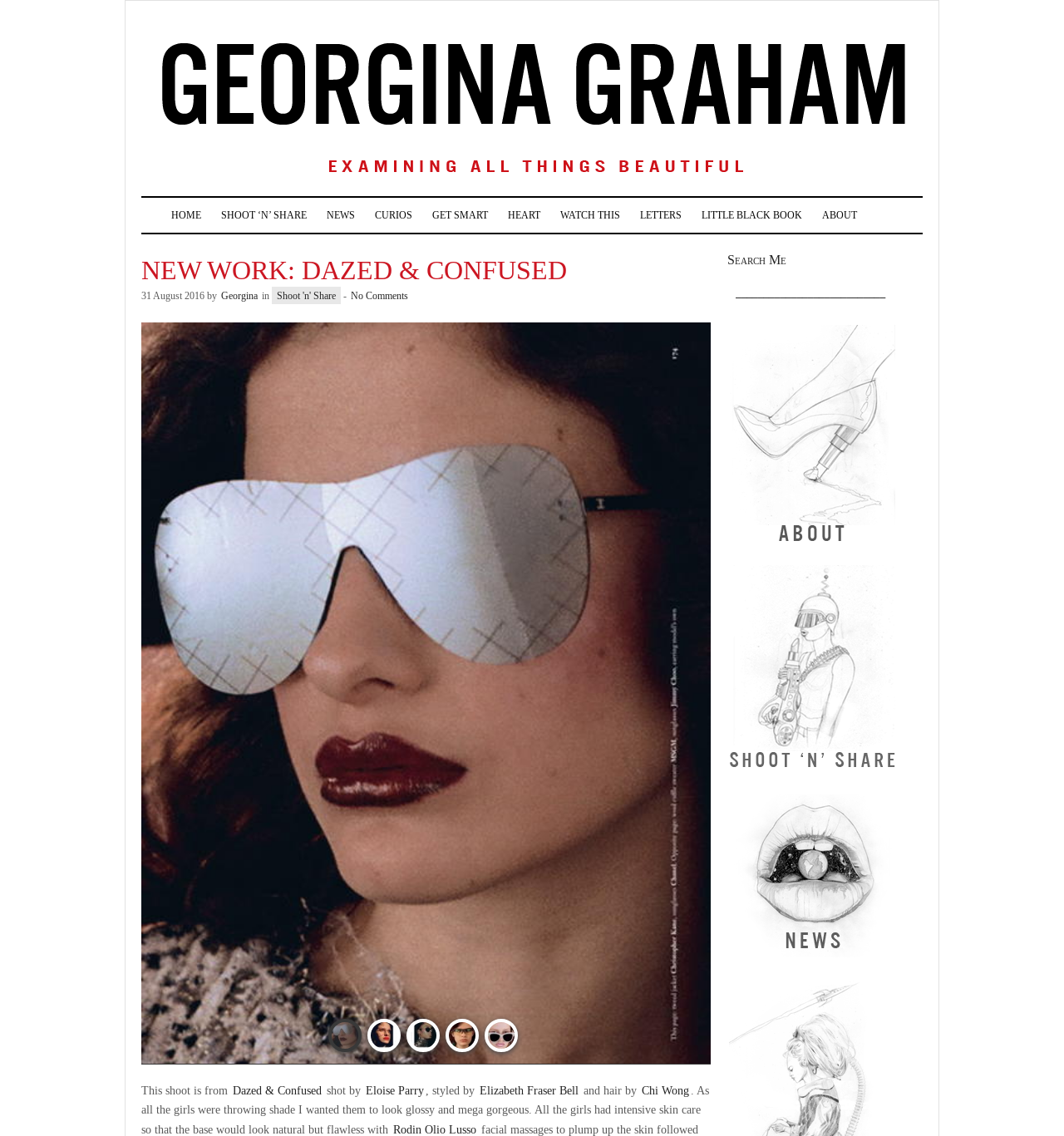Please find the bounding box coordinates of the element that needs to be clicked to perform the following instruction: "Check the LITTLE BLACK BOOK". The bounding box coordinates should be four float numbers between 0 and 1, represented as [left, top, right, bottom].

[0.65, 0.174, 0.763, 0.205]